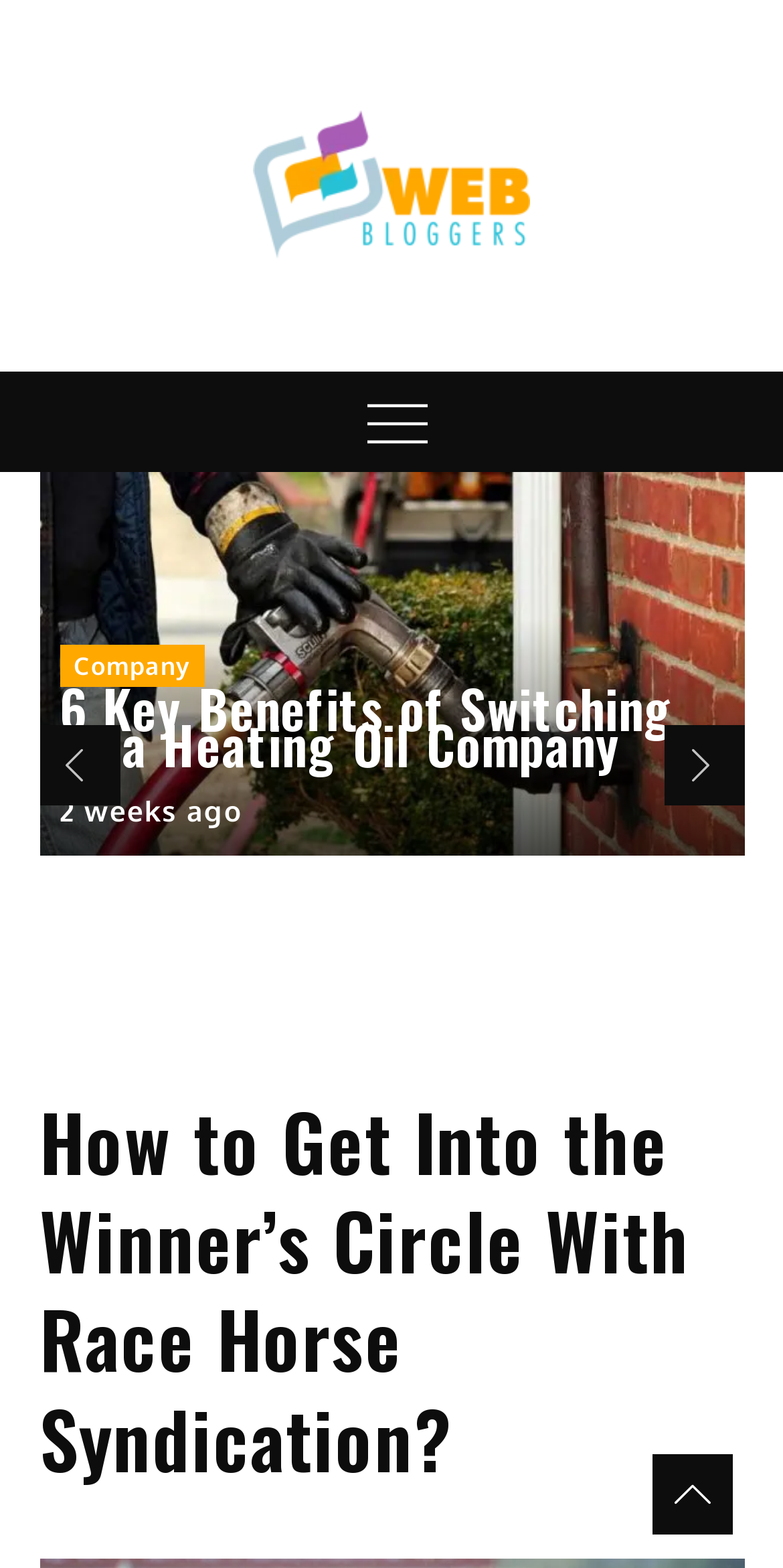What is the logo of the website? Based on the screenshot, please respond with a single word or phrase.

Web bloggers